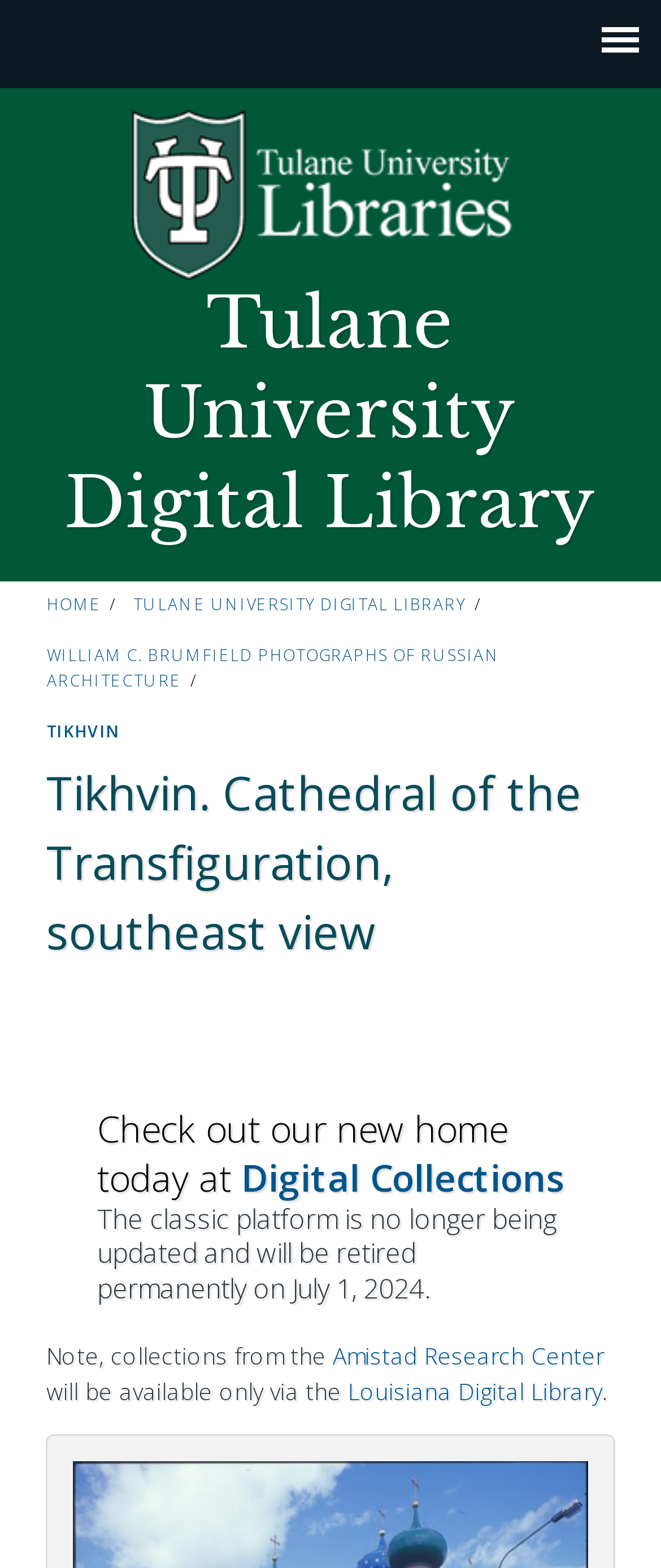What is the name of the university digital library?
From the details in the image, answer the question comprehensively.

The answer can be found by looking at the heading element with the text 'Tulane University Digital Library' which is located at the top of the webpage.